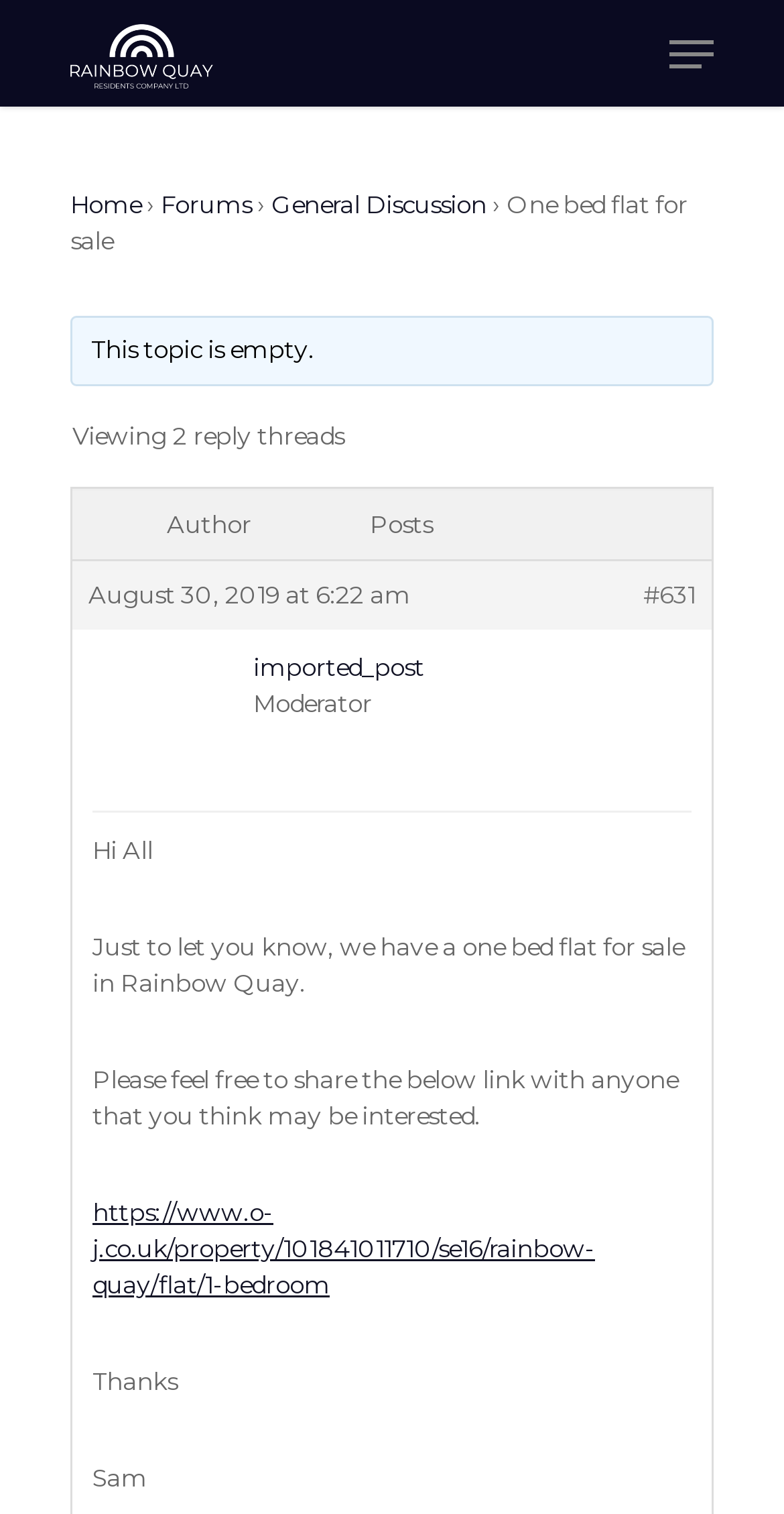Please provide the bounding box coordinate of the region that matches the element description: https://www.o-j.co.uk/property/101841011710/se16/rainbow-quay/flat/1-bedroom. Coordinates should be in the format (top-left x, top-left y, bottom-right x, bottom-right y) and all values should be between 0 and 1.

[0.118, 0.79, 0.759, 0.858]